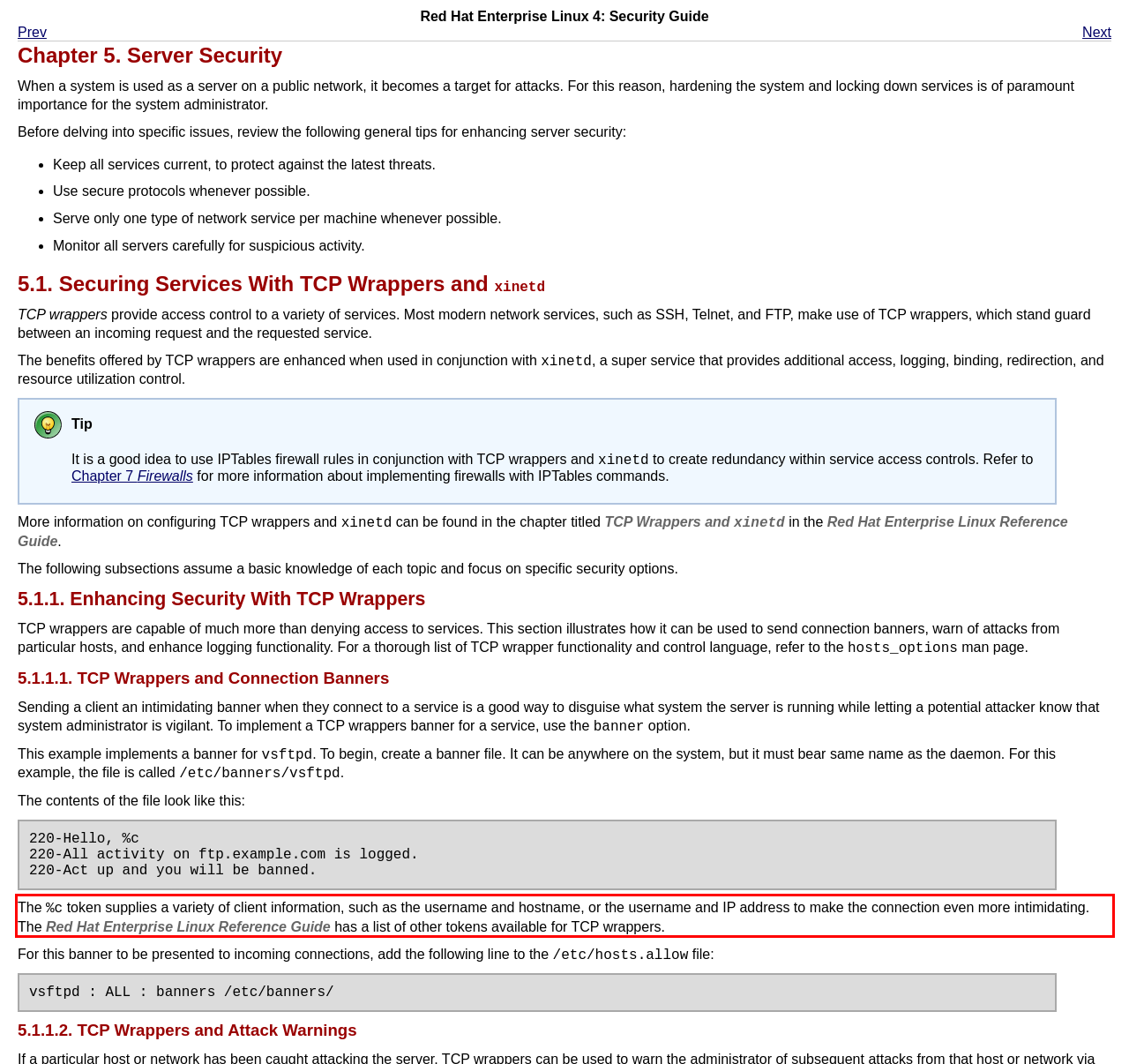You have a screenshot of a webpage, and there is a red bounding box around a UI element. Utilize OCR to extract the text within this red bounding box.

The %c token supplies a variety of client information, such as the username and hostname, or the username and IP address to make the connection even more intimidating. The Red Hat Enterprise Linux Reference Guide has a list of other tokens available for TCP wrappers.